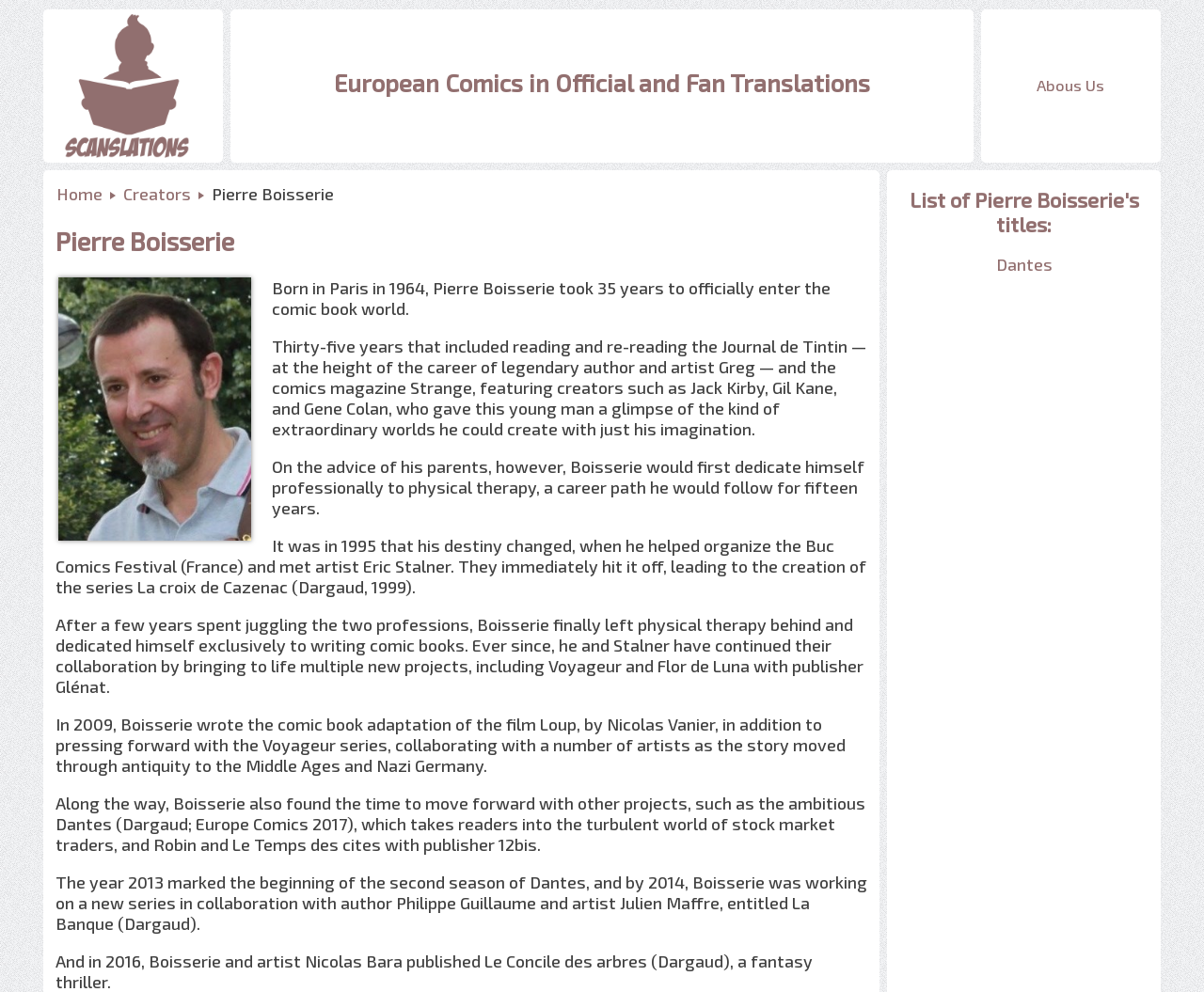What is the title of the comic book adaptation Pierre Boisserie wrote in 2009? Please answer the question using a single word or phrase based on the image.

Loup